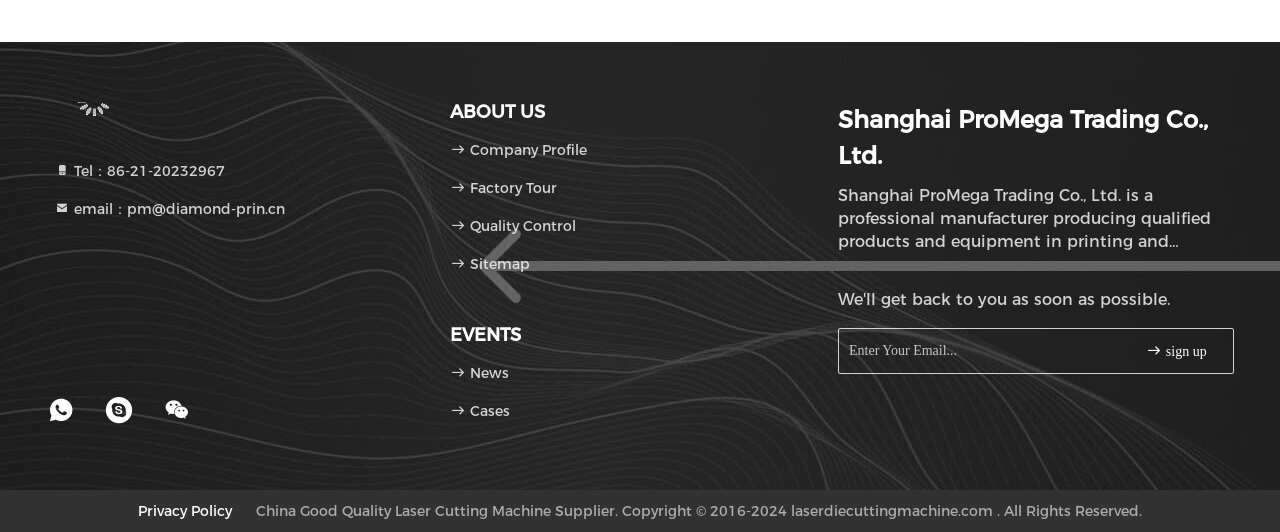What is the focus of the company?
Please give a detailed and elaborate answer to the question.

The static text element at the bottom of the webpage describes the company as a 'professional manufacturer producing qualified products and equipment in printing and packaging industry', indicating that the company's primary focus is on the printing and packaging industry.